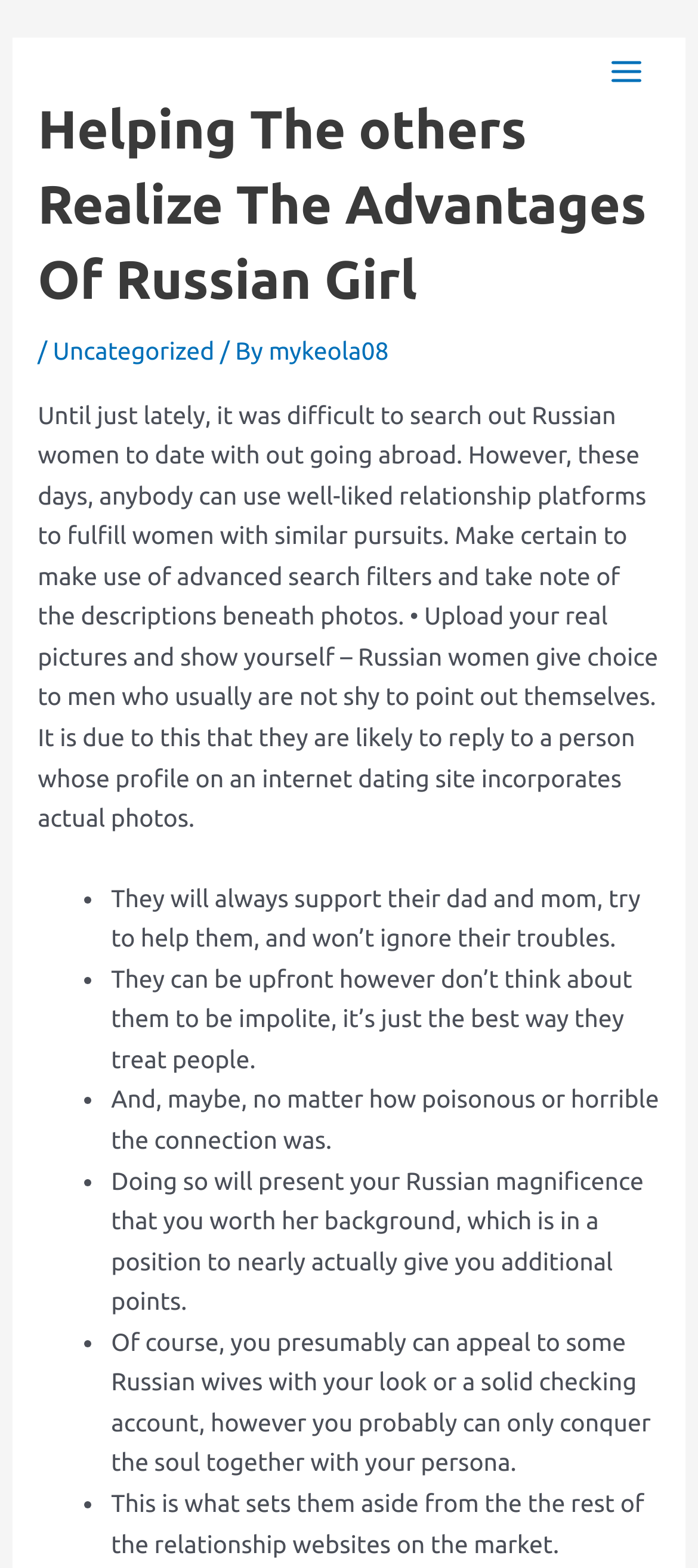How can I attract a Russian girl?
Analyze the image and deliver a detailed answer to the question.

According to the webpage, one way to attract a Russian girl is to show real pictures of yourself, as they tend to respond to men who are not shy to show themselves.